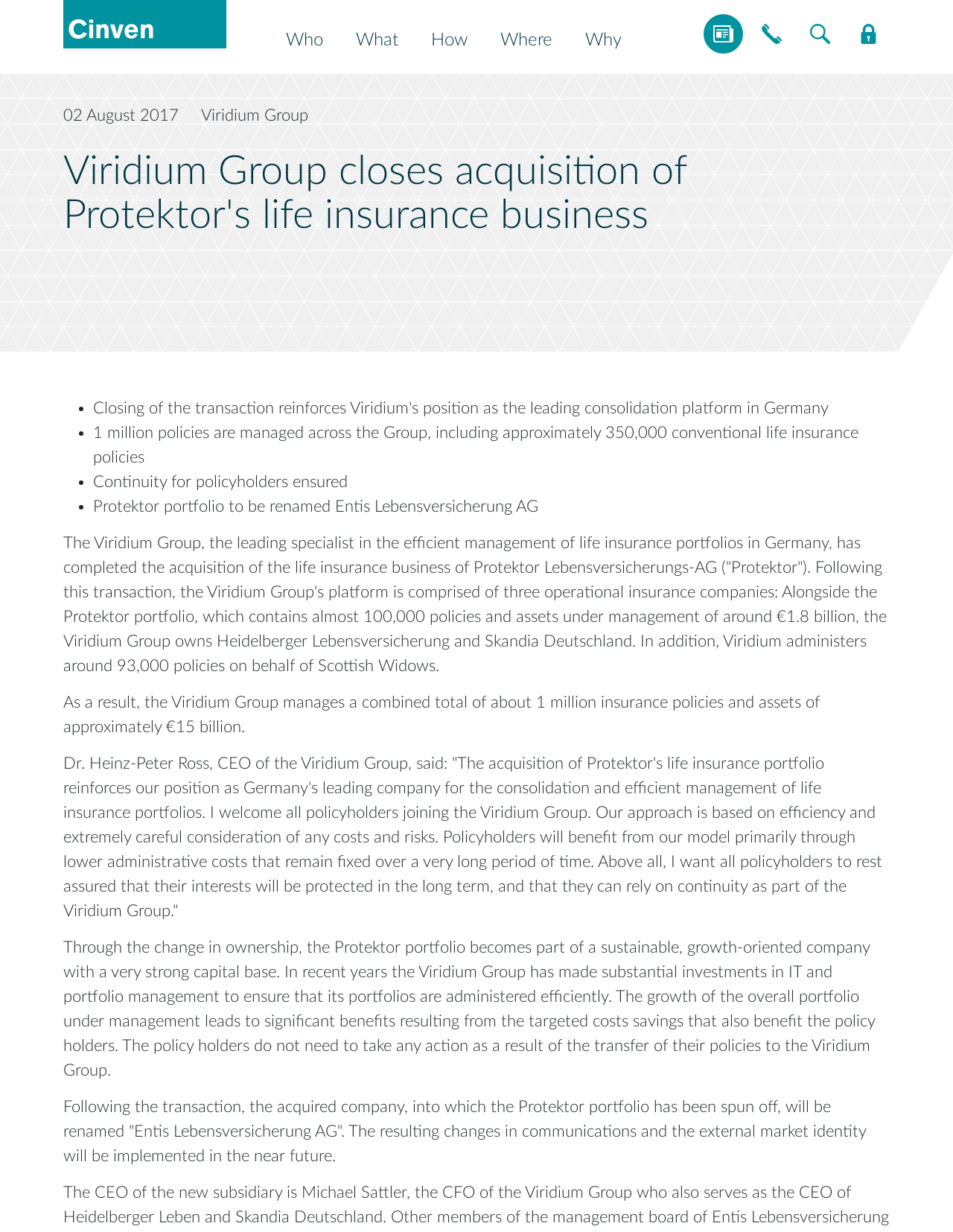Pinpoint the bounding box coordinates of the clickable element needed to complete the instruction: "Click on the 'Search' link". The coordinates should be provided as four float numbers between 0 and 1: [left, top, right, bottom].

[0.84, 0.011, 0.883, 0.044]